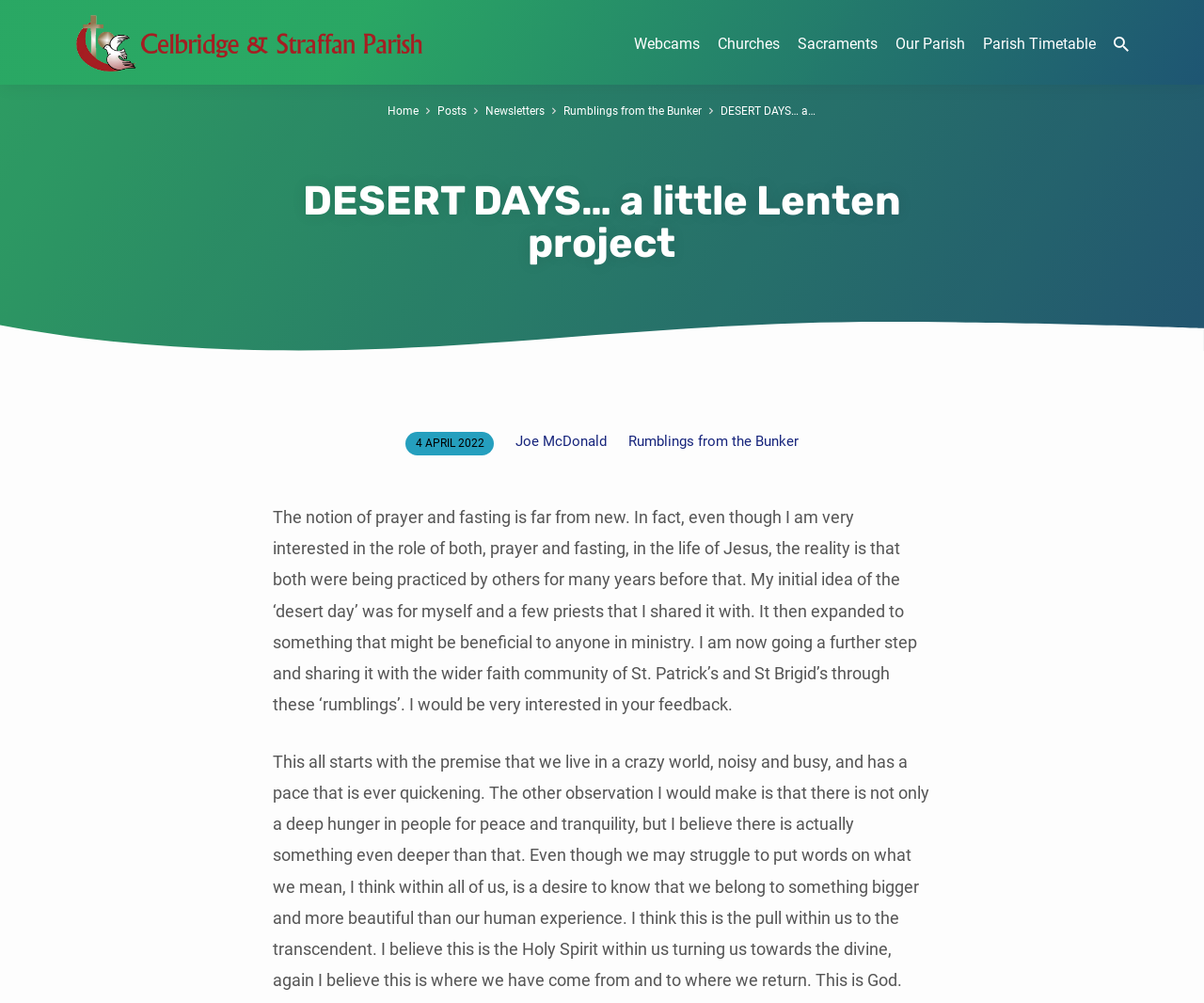Provide the bounding box coordinates of the section that needs to be clicked to accomplish the following instruction: "Read the 'DESERT DAYS… a little Lenten project' post."

[0.227, 0.506, 0.762, 0.712]